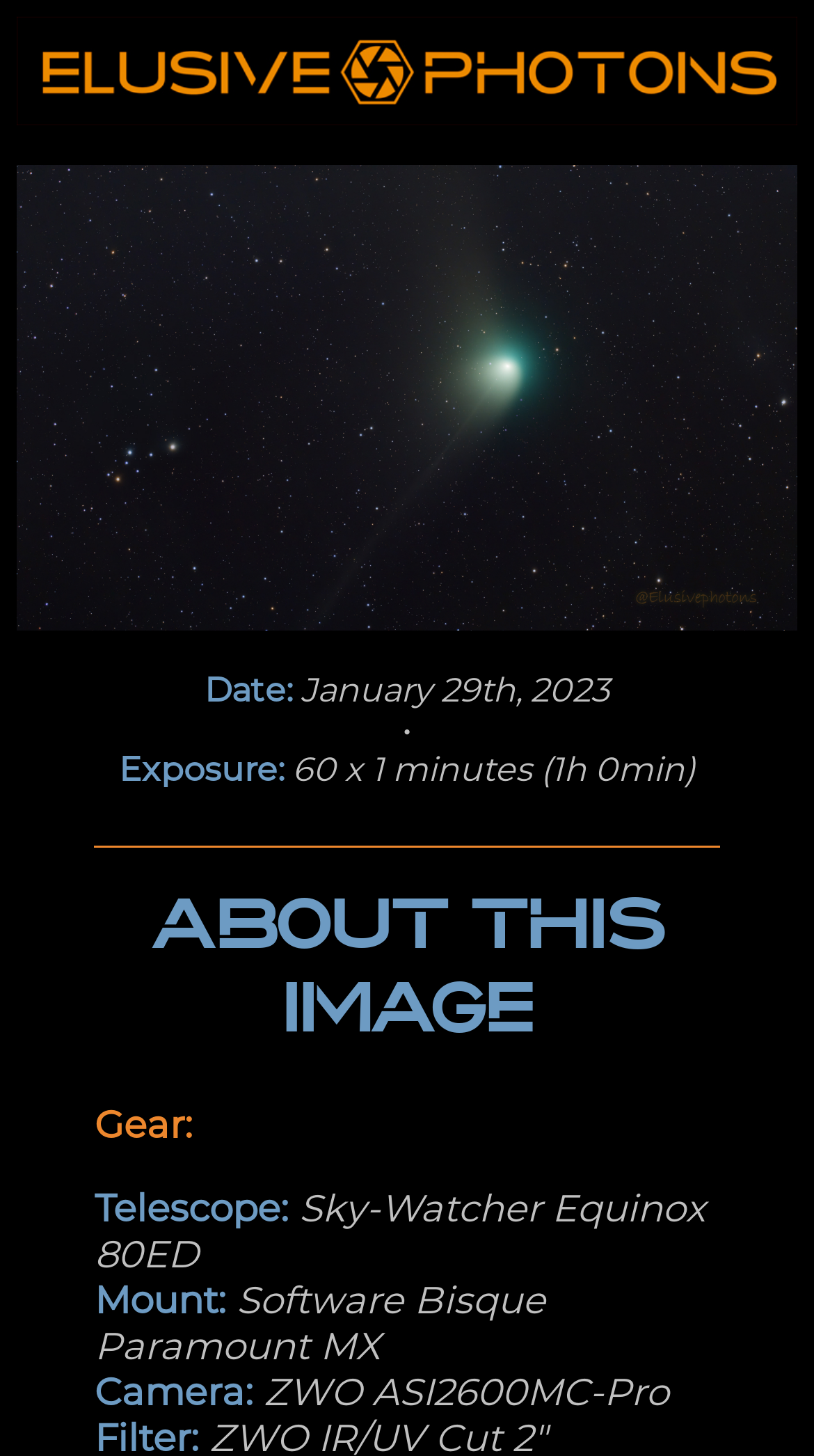Using the webpage screenshot, locate the HTML element that fits the following description and provide its bounding box: "parent_node: Date: January 29th, 2023".

[0.021, 0.064, 0.979, 0.092]